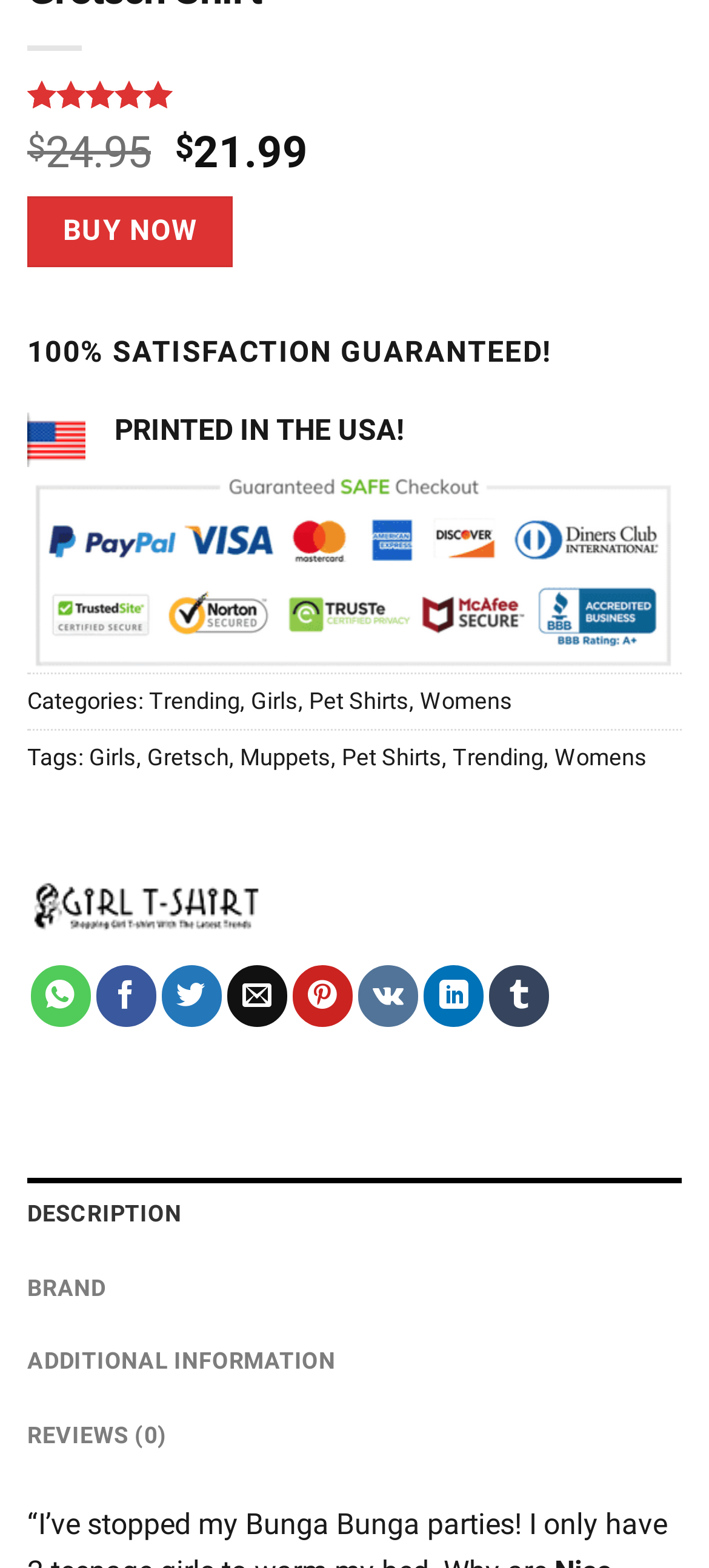What is the rating of this product?
Use the screenshot to answer the question with a single word or phrase.

5.00 out of 5